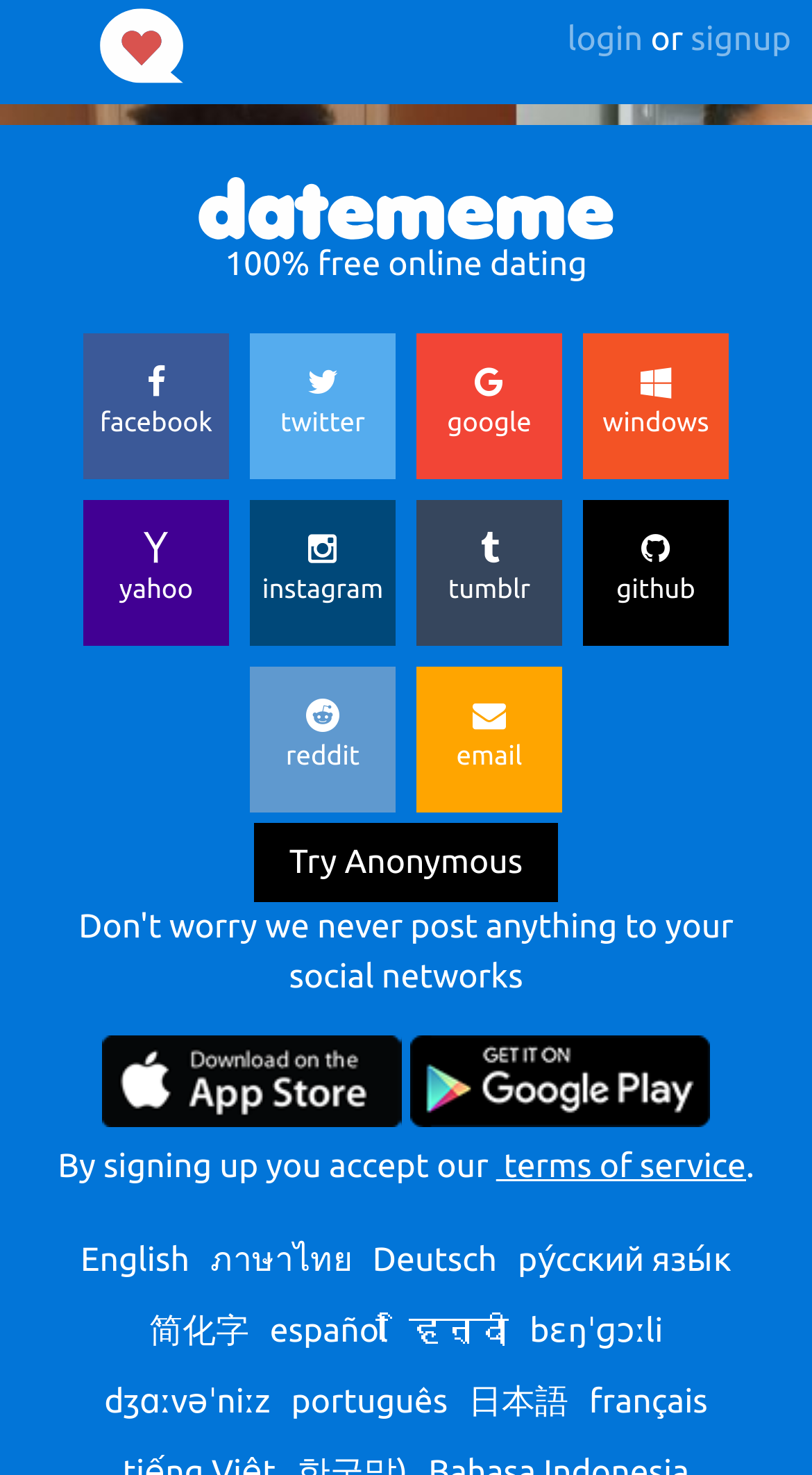Please indicate the bounding box coordinates for the clickable area to complete the following task: "change language to English". The coordinates should be specified as four float numbers between 0 and 1, i.e., [left, top, right, bottom].

[0.099, 0.842, 0.233, 0.867]